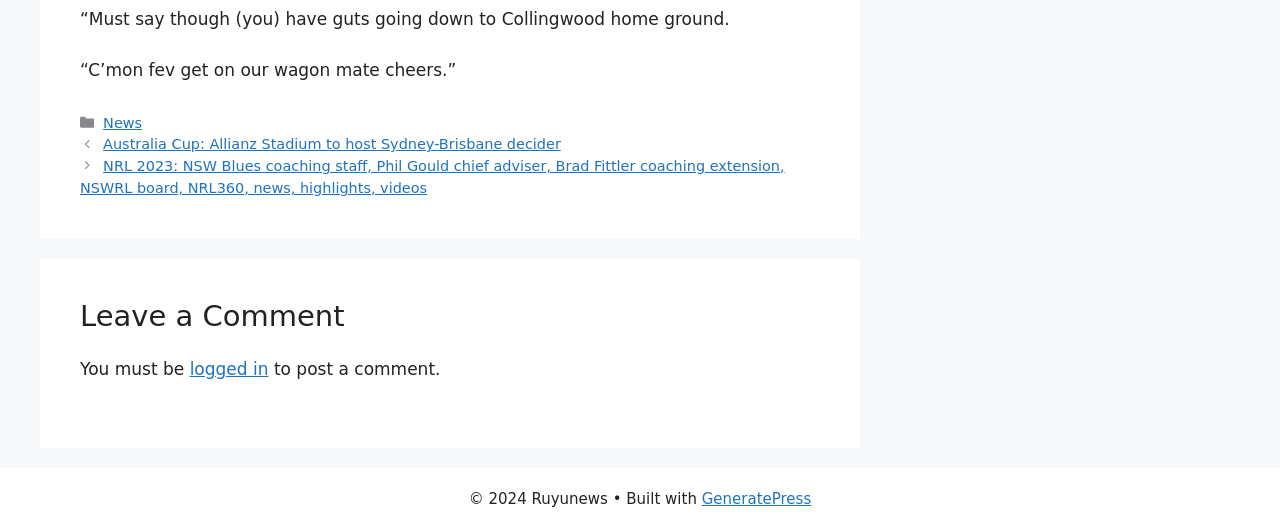Provide the bounding box coordinates of the UI element this sentence describes: "logged in".

[0.148, 0.676, 0.21, 0.714]